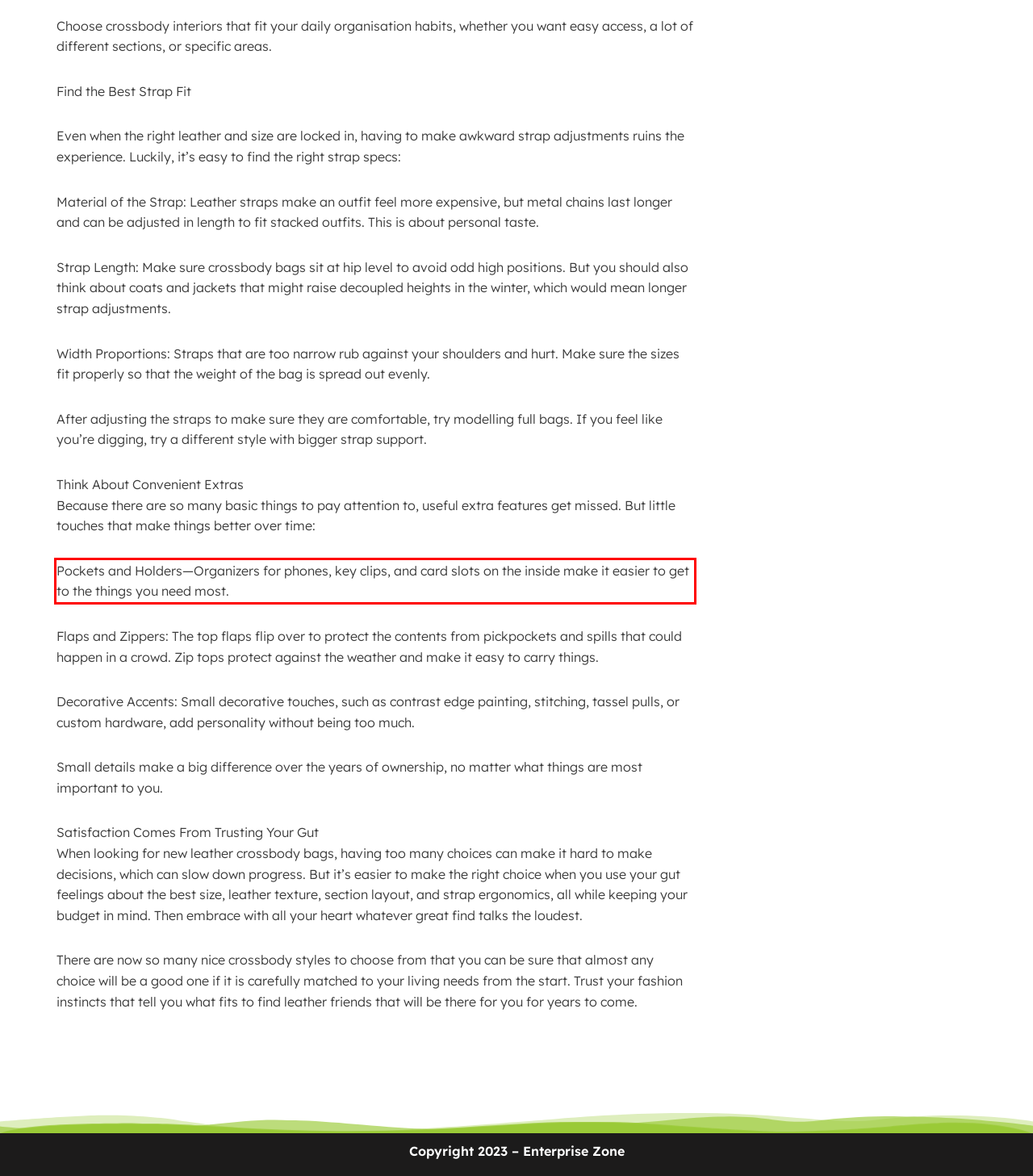Please identify and extract the text content from the UI element encased in a red bounding box on the provided webpage screenshot.

Pockets and Holders—Organizers for phones, key clips, and card slots on the inside make it easier to get to the things you need most.